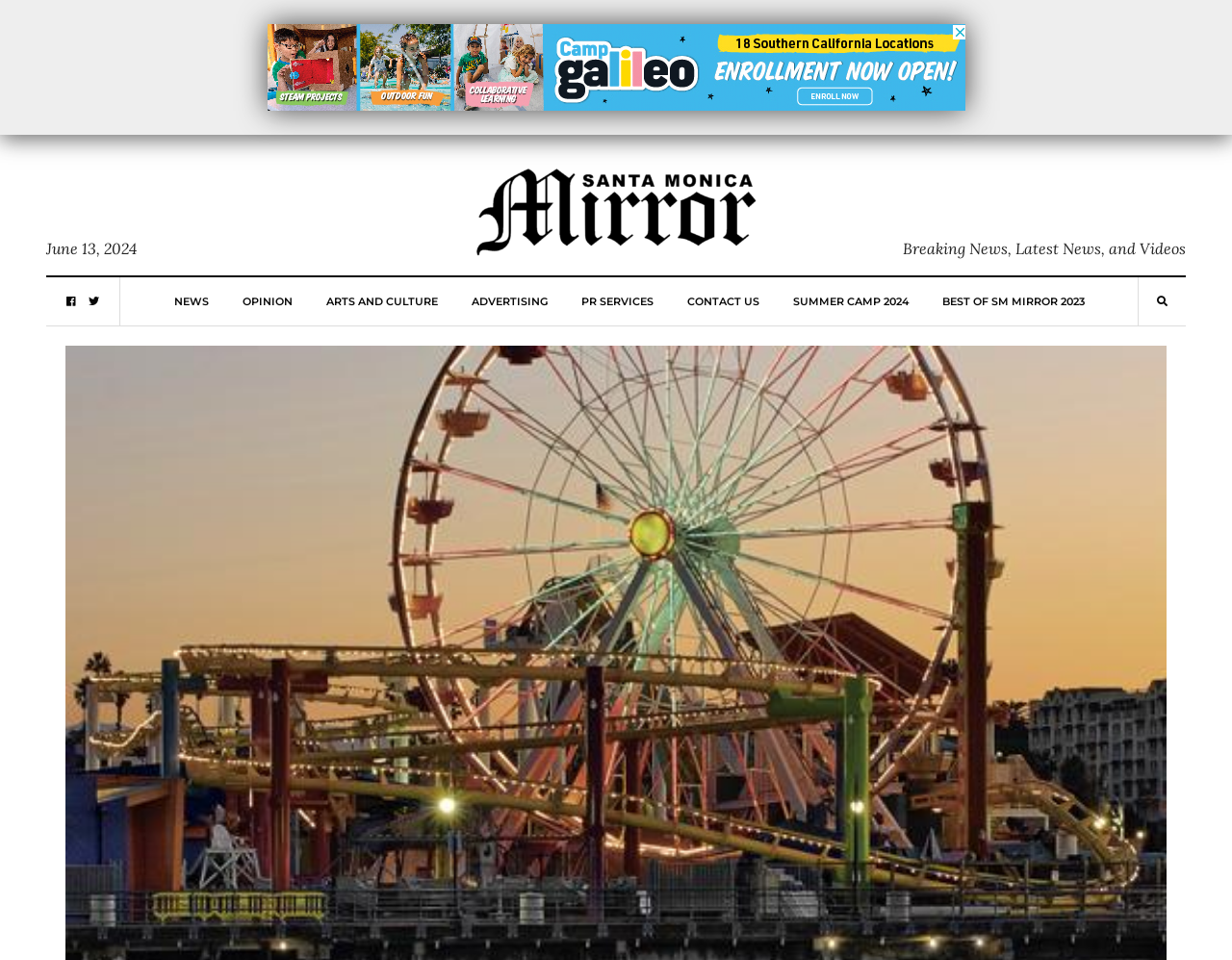What is the date mentioned on the webpage?
Refer to the image and give a detailed answer to the question.

I found the date 'June 13, 2024' on the webpage by looking at the StaticText element with coordinates [0.037, 0.249, 0.111, 0.269].